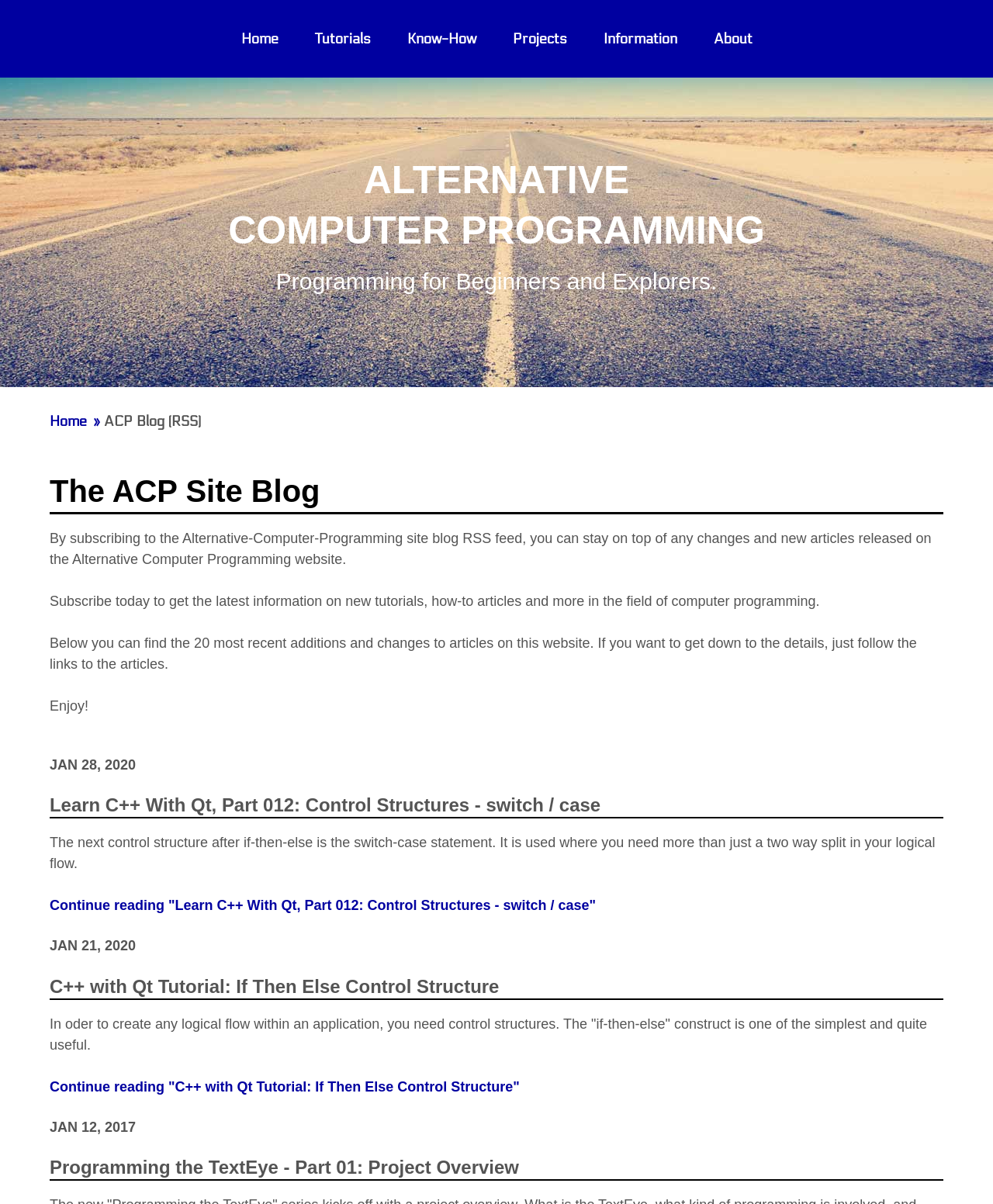How many recent additions are shown on the webpage?
Using the image as a reference, answer with just one word or a short phrase.

20